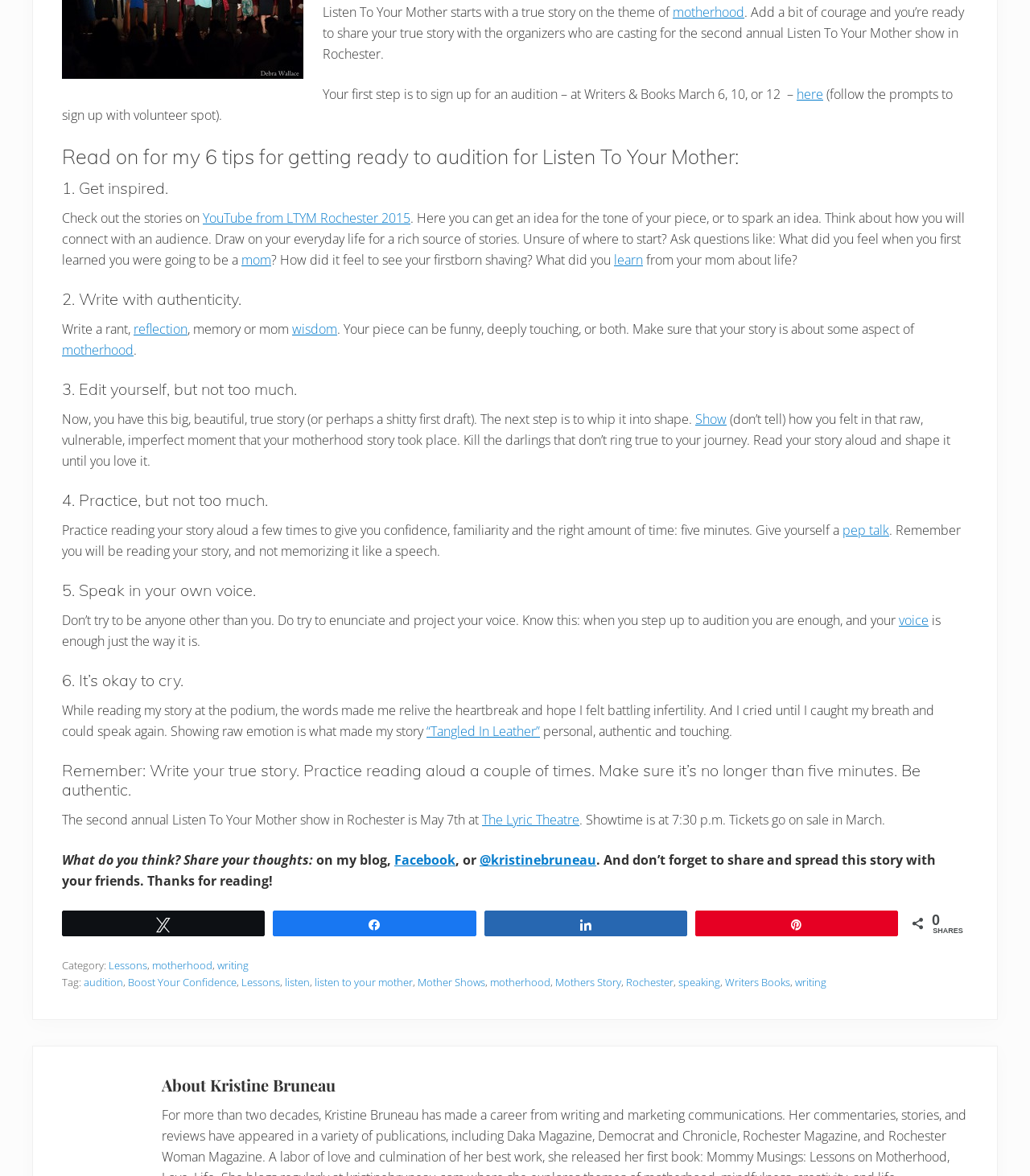What is the author's advice for writing a true story for Listen To Your Mother?
Answer the question with just one word or phrase using the image.

Write with authenticity